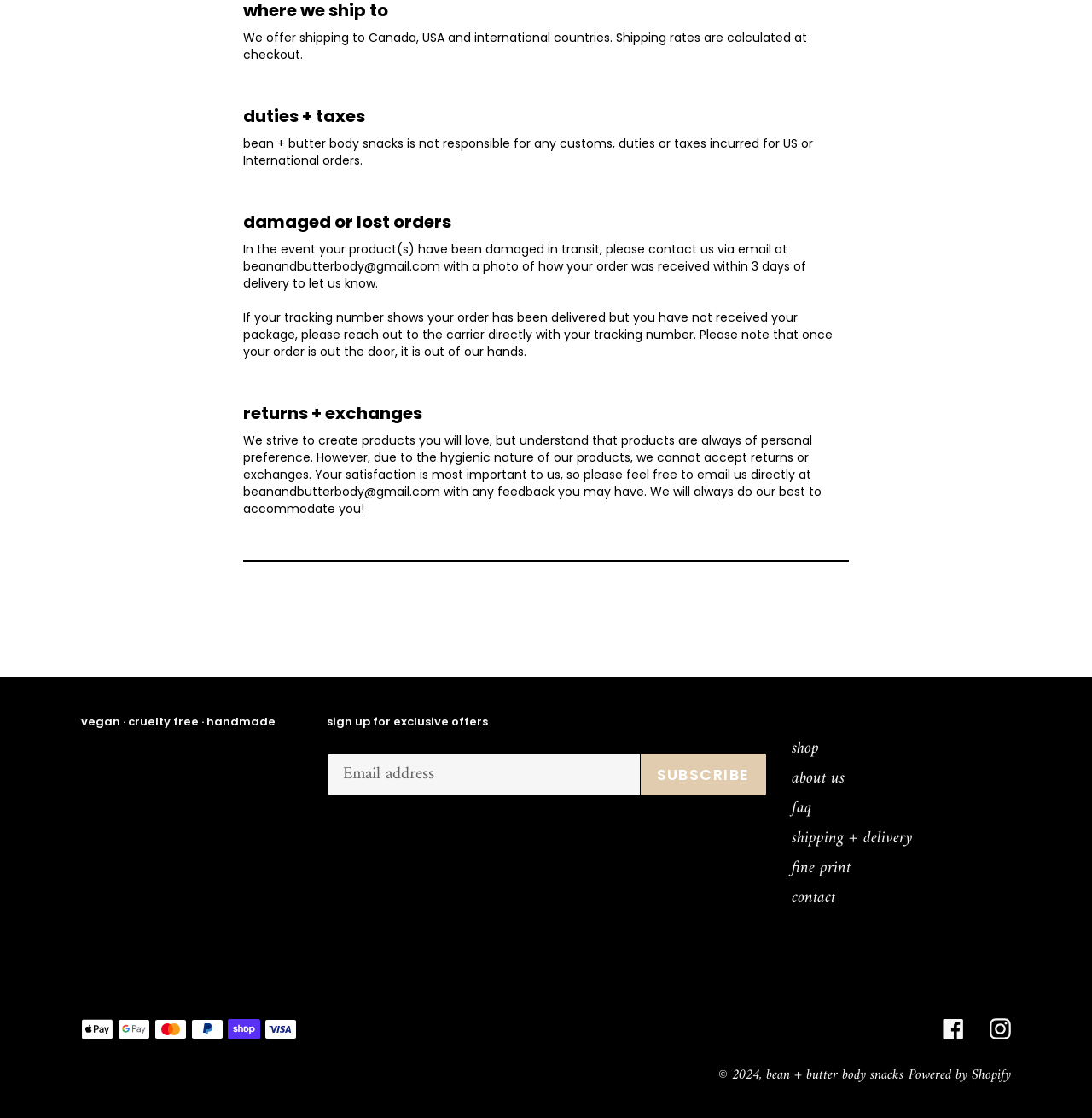Identify the bounding box coordinates of the region that should be clicked to execute the following instruction: "visit the website".

None